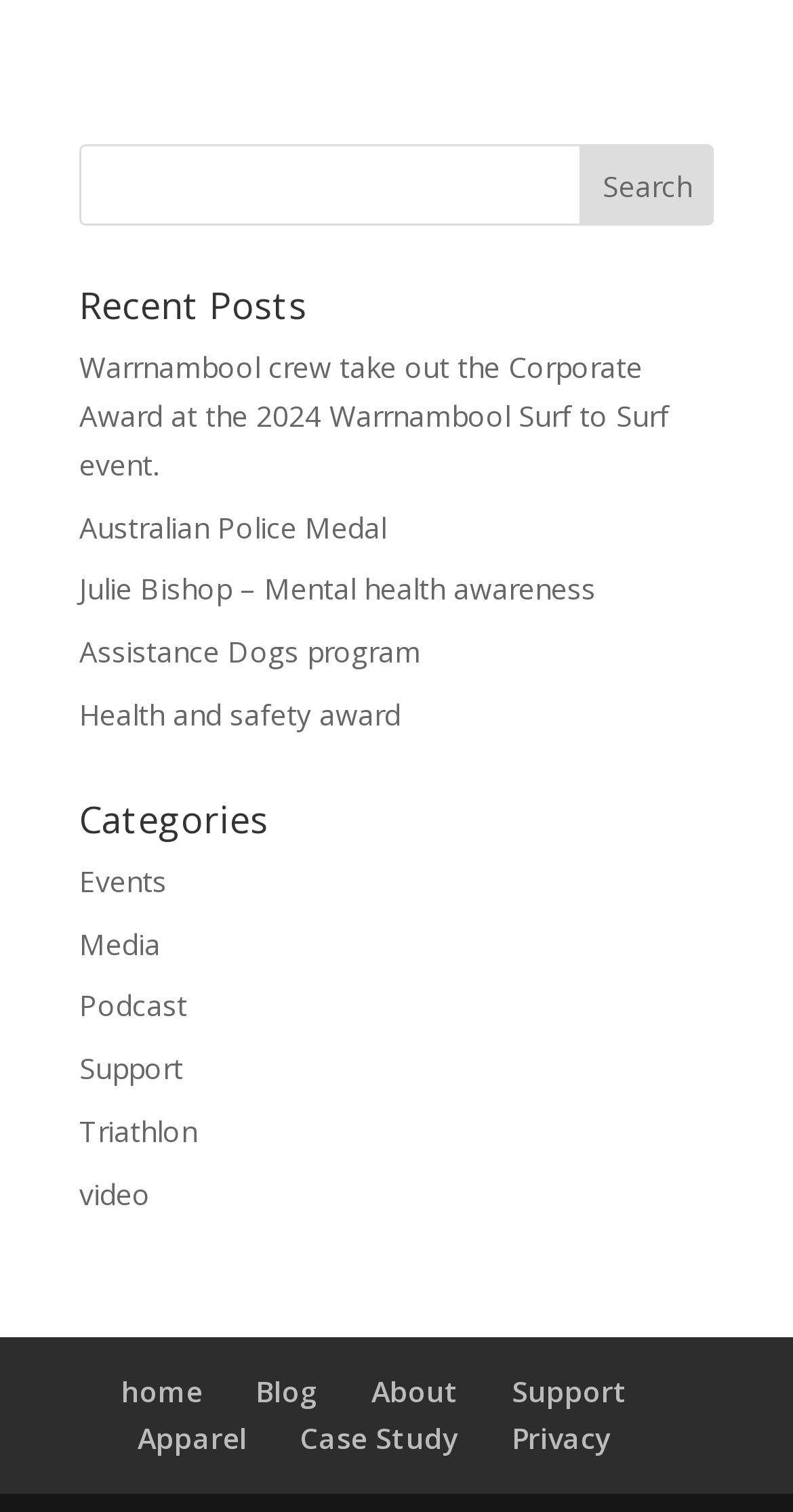Find the bounding box coordinates for the element described here: "name="s"".

[0.1, 0.096, 0.9, 0.15]